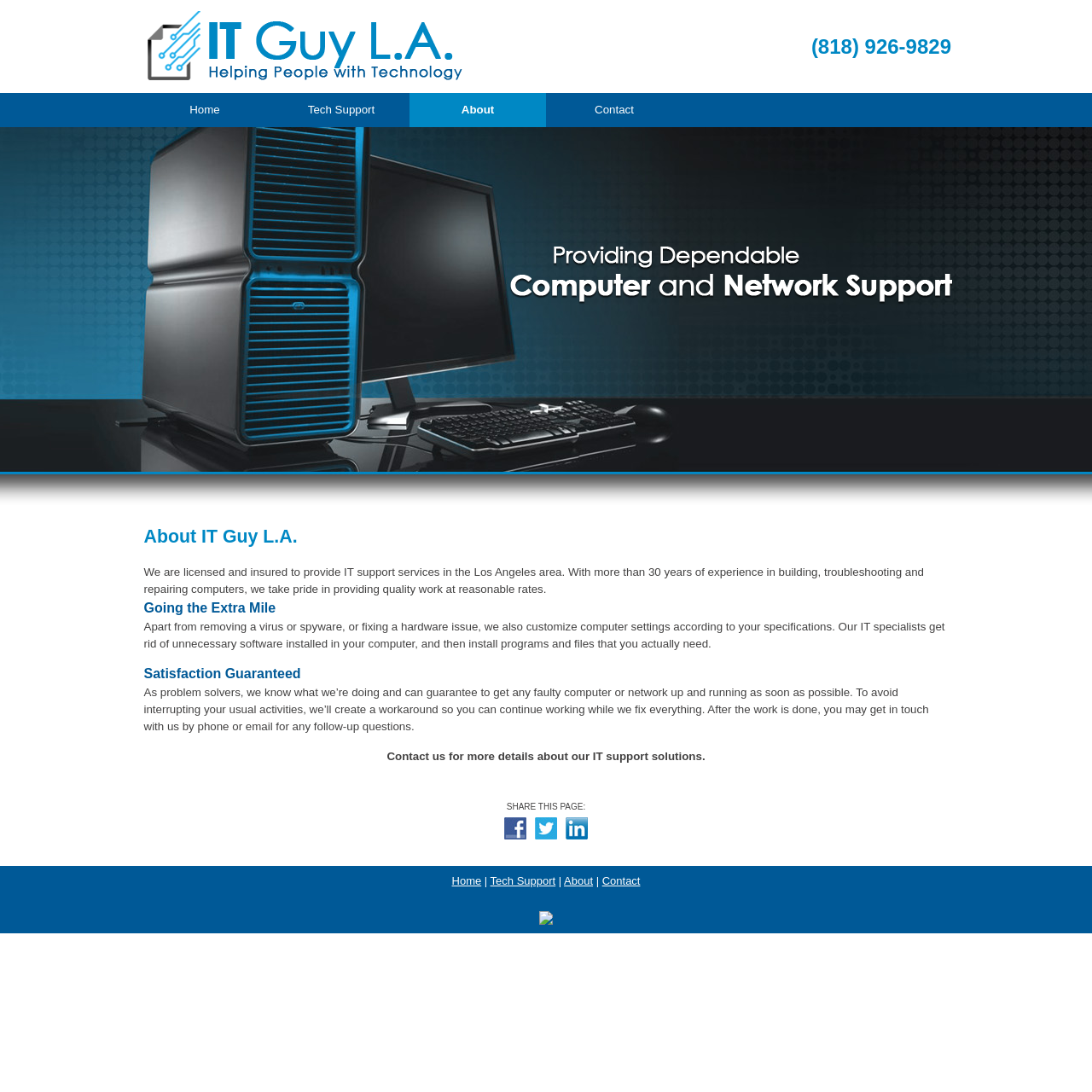How many years of experience do the IT specialists have?
Look at the screenshot and respond with one word or a short phrase.

more than 30 years